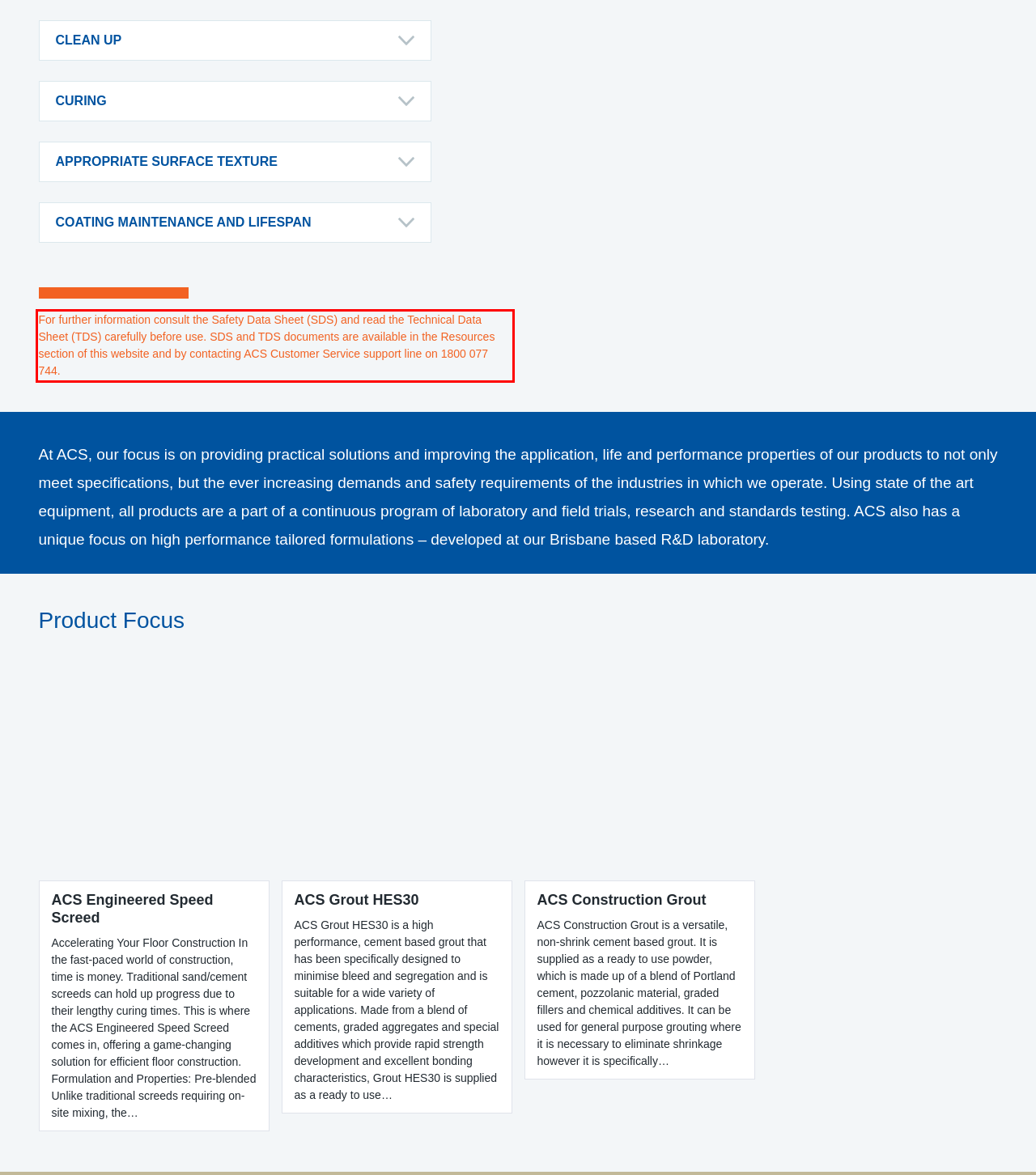Observe the screenshot of the webpage, locate the red bounding box, and extract the text content within it.

For further information consult the Safety Data Sheet (SDS) and read the Technical Data Sheet (TDS) carefully before use. SDS and TDS documents are available in the Resources section of this website and by contacting ACS Customer Service support line on 1800 077 744.